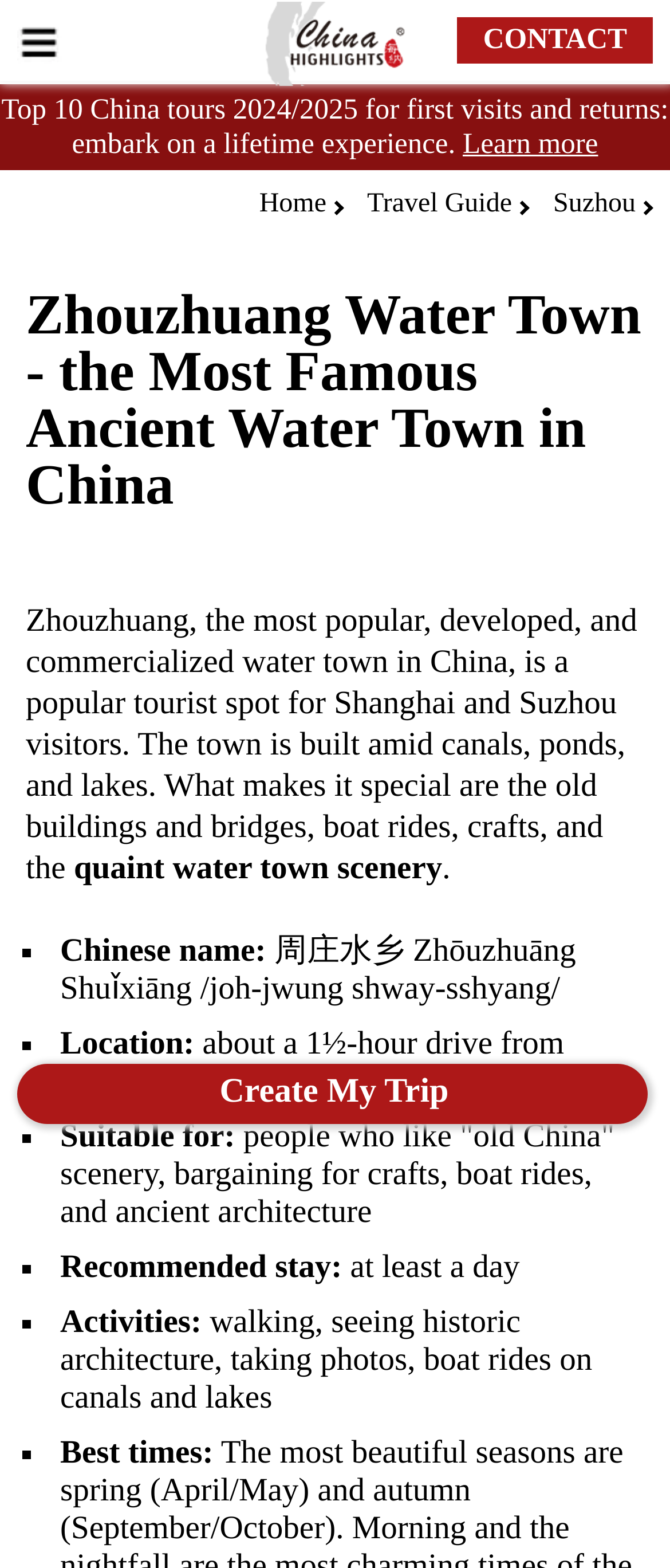Identify the bounding box for the UI element that is described as follows: "Travel Guide".

[0.548, 0.121, 0.764, 0.139]